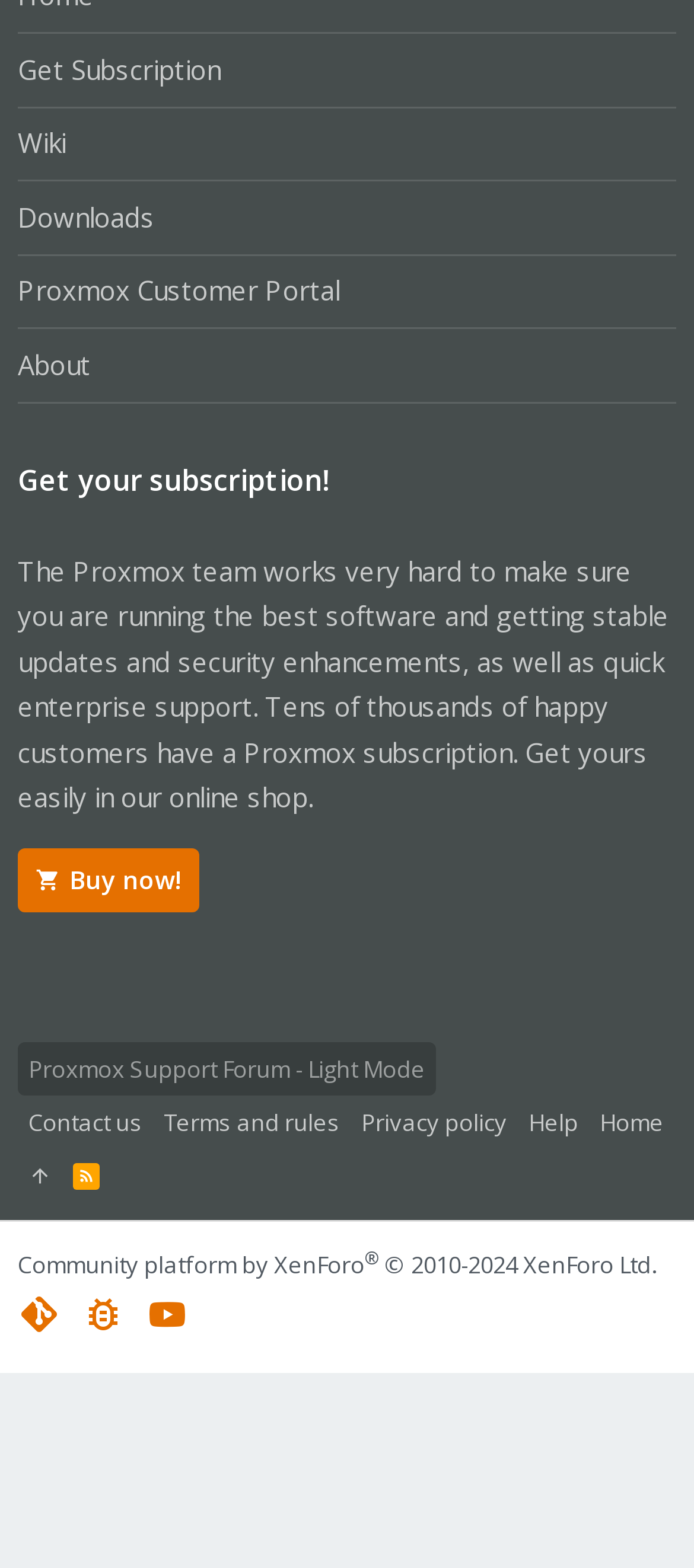How many social media links are there at the bottom?
Please use the image to deliver a detailed and complete answer.

The bottom section of the webpage contains links to YouTube, Git, and Bugzilla, which are social media or development platform links, totaling 3.